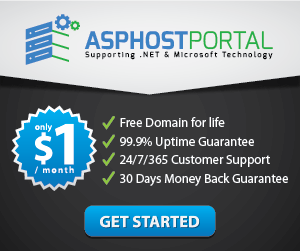What is the duration of the money-back guarantee?
Based on the screenshot, answer the question with a single word or phrase.

30 days